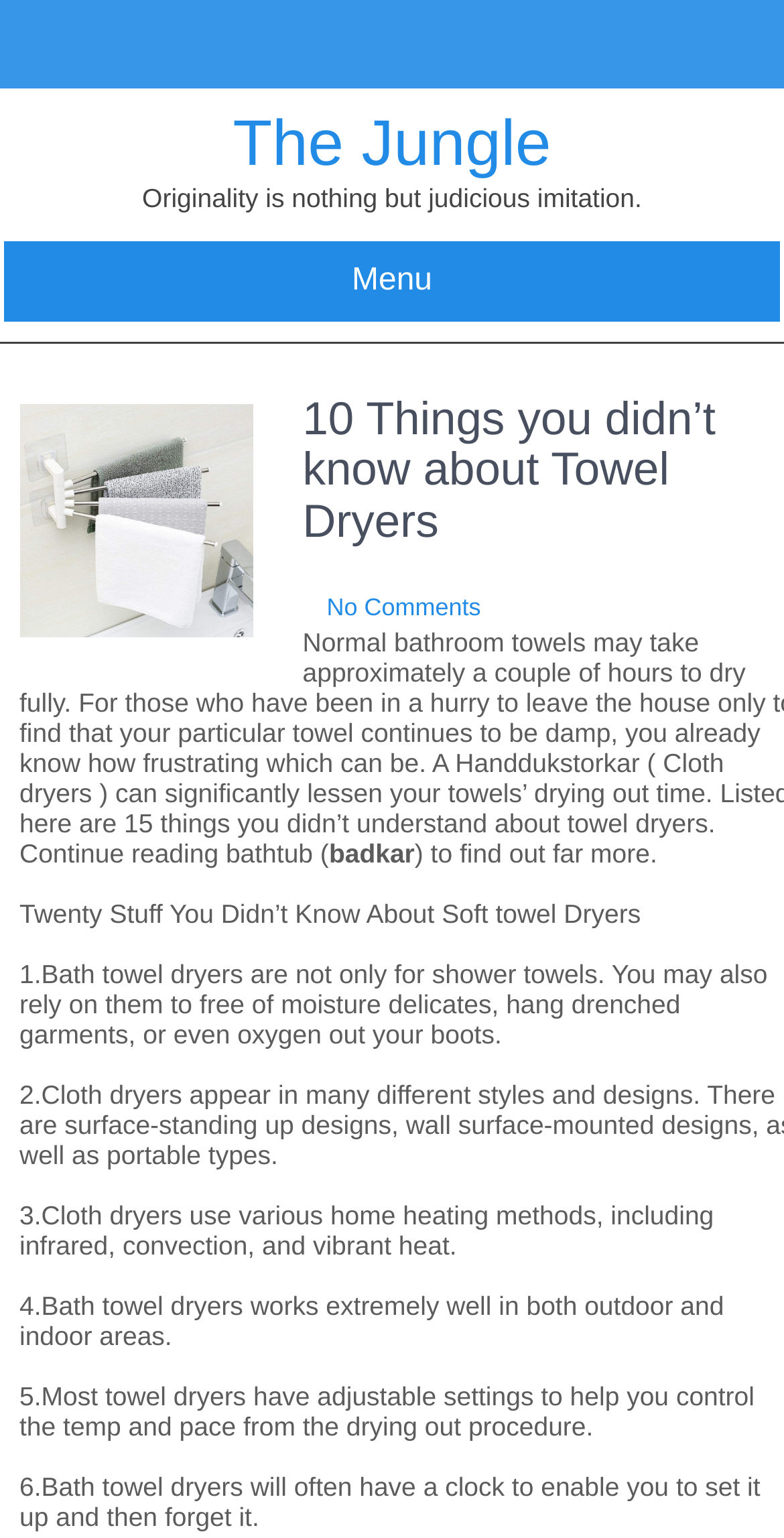Answer with a single word or phrase: 
How many points are discussed about towel dryers?

6